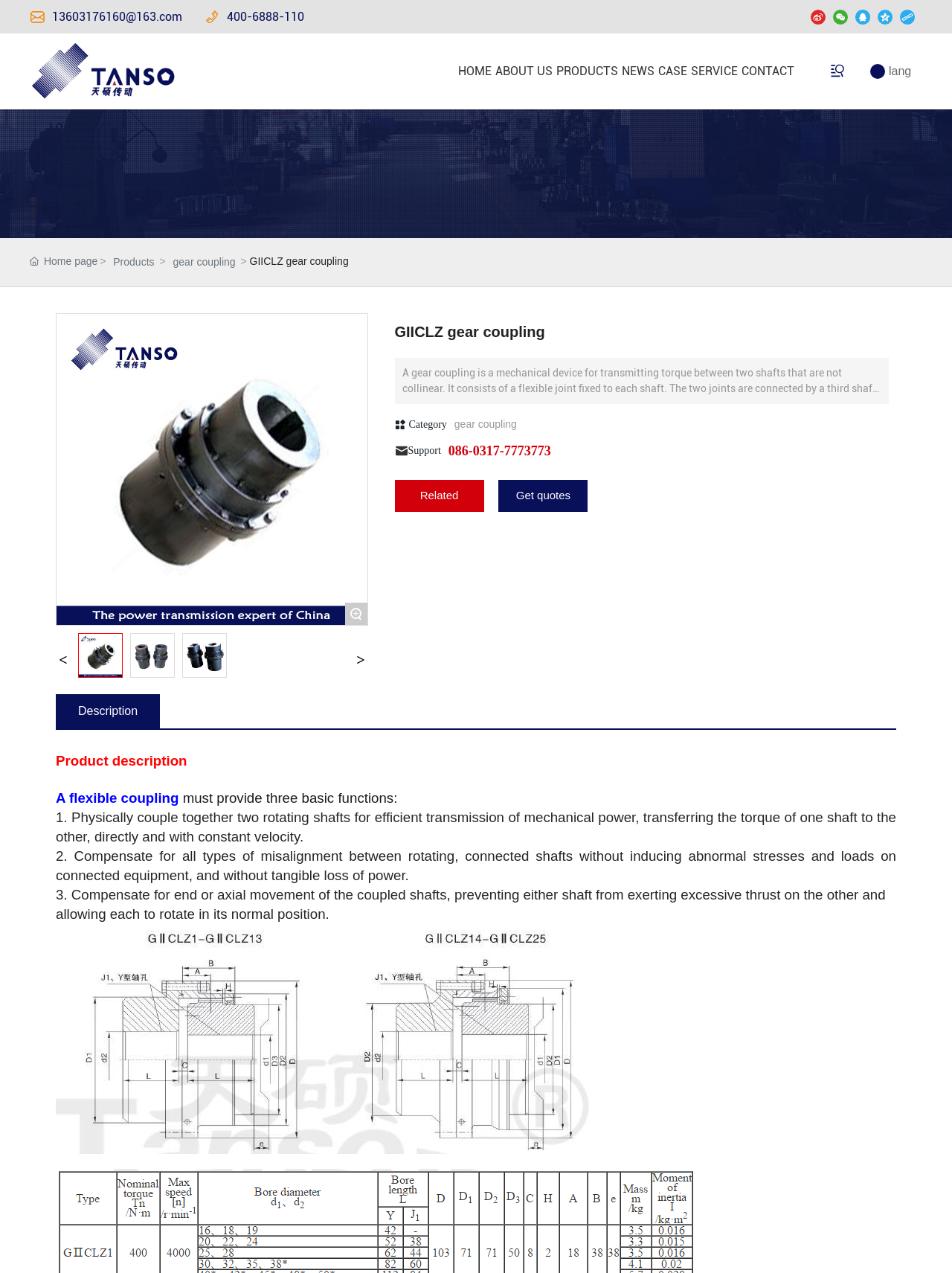Locate the bounding box coordinates of the element that should be clicked to execute the following instruction: "Learn about GIICLZ gear coupling".

[0.414, 0.252, 0.934, 0.27]